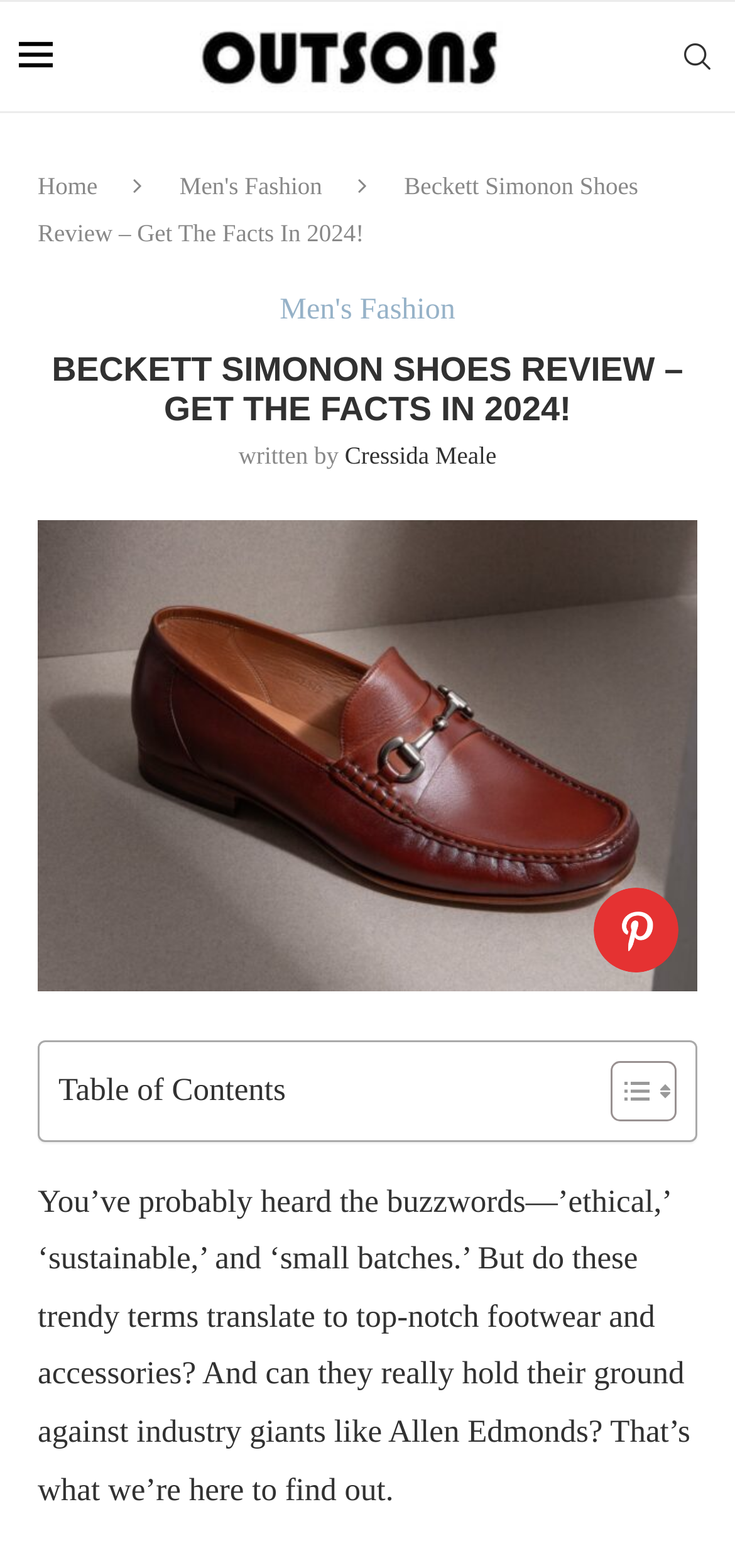Please locate the bounding box coordinates for the element that should be clicked to achieve the following instruction: "View the table of contents". Ensure the coordinates are given as four float numbers between 0 and 1, i.e., [left, top, right, bottom].

[0.079, 0.683, 0.389, 0.706]